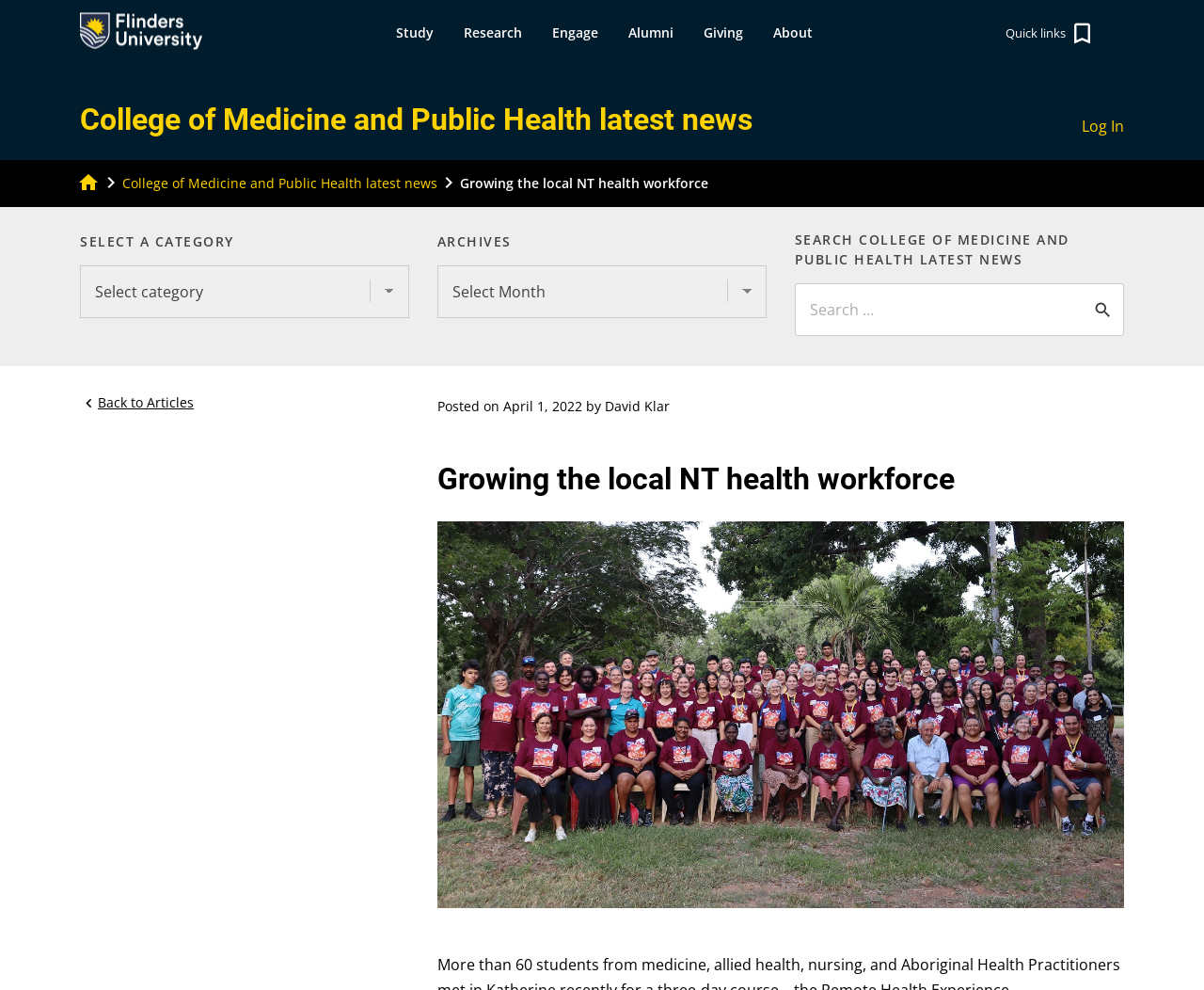Locate the bounding box of the UI element with the following description: "chevron_leftBack to Articles".

[0.066, 0.394, 0.34, 0.417]